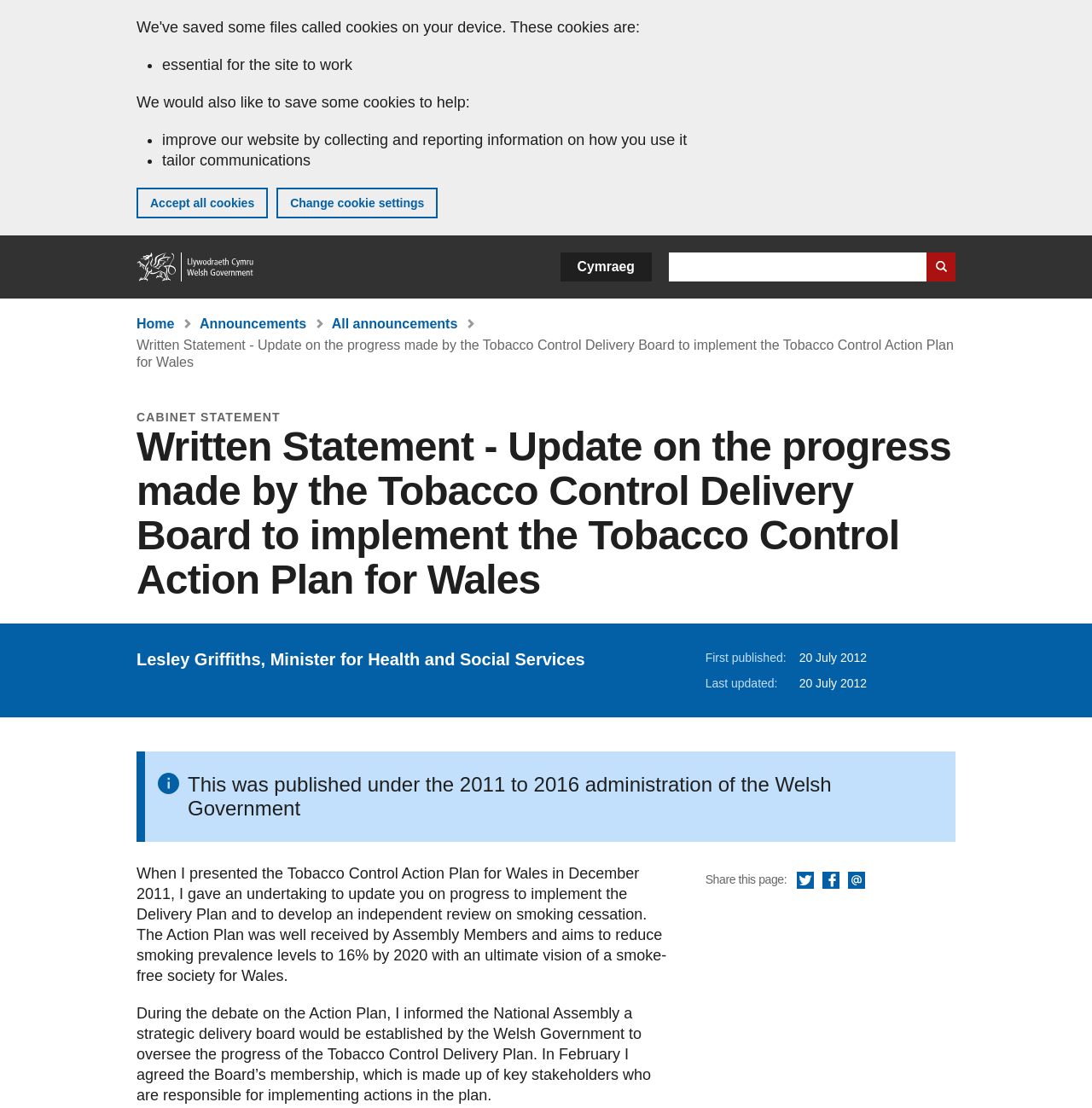What is the target smoking prevalence level by 2020?
Use the screenshot to answer the question with a single word or phrase.

16%